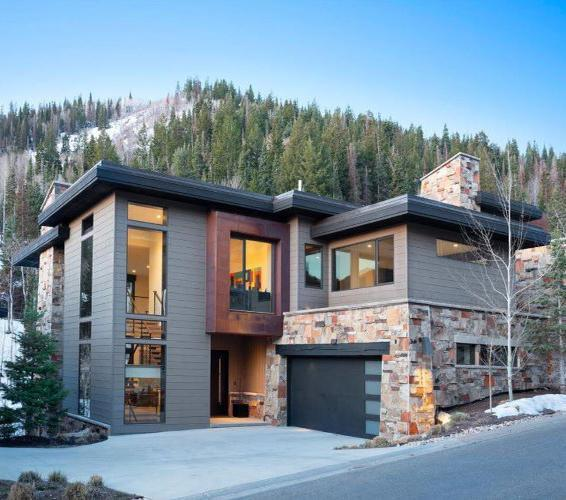Create a detailed narrative that captures the essence of the image.

This image showcases a stunning contemporary residence located in the picturesque Sun Peak and Bear Hollow neighborhoods of Park City, Utah. The home features a blend of modern architectural elements, including a striking facade with a combination of sleek wood and stone finishes. Large windows allow ample natural light to flood the interior, creating a warm and inviting atmosphere. 

Surrounded by lush pine trees, the property presents a serene backdrop against the mountains, enhancing its appeal as a perfect mountain retreat. The spacious driveway leads to a stylish garage, complementing the overall design. This residence exemplifies chic mountain living, providing easy access to both the vibrant cultural scene of historic Main Street Park City and the outdoor activities offered by nearby ski resorts and trails. 

Whether you're looking for a primary home or a second getaway, this property stands out for its blend of luxury and natural beauty, ideal for enjoying the best of Park City's offerings.